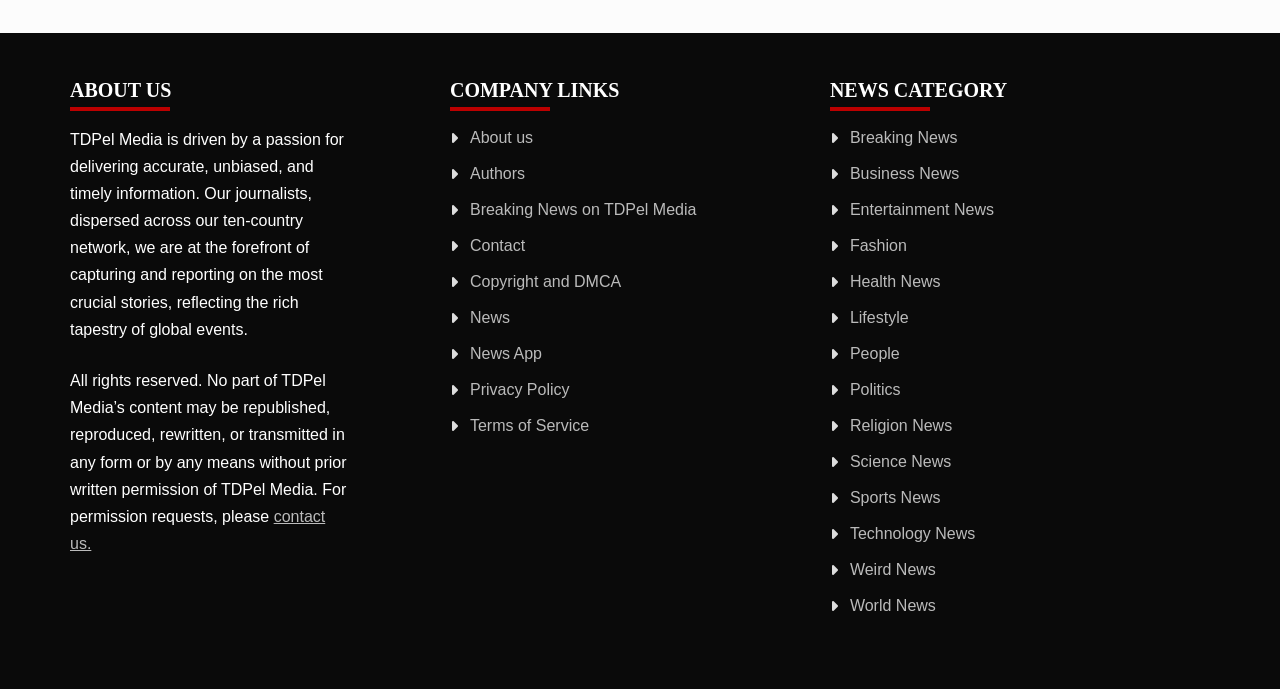How many categories of news are available?
Please provide an in-depth and detailed response to the question.

The number of news categories can be determined by counting the links under the 'NEWS CATEGORY' heading. There are 14 links, each representing a different category of news, such as Breaking News, Business News, Entertainment News, and so on.